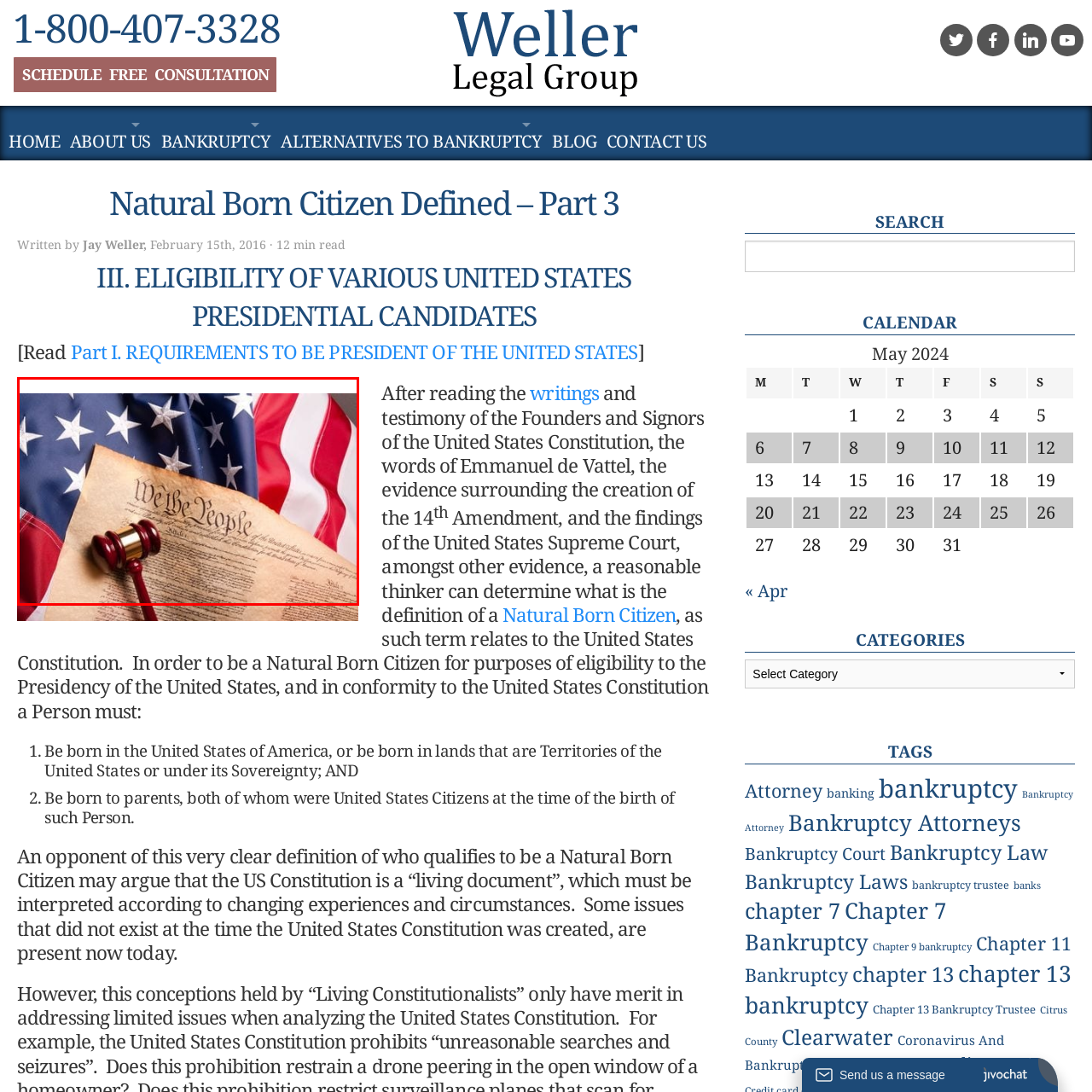What is the color of the stripes on the American flag?
Please look at the image marked with a red bounding box and provide a one-word or short-phrase answer based on what you see.

Red and white